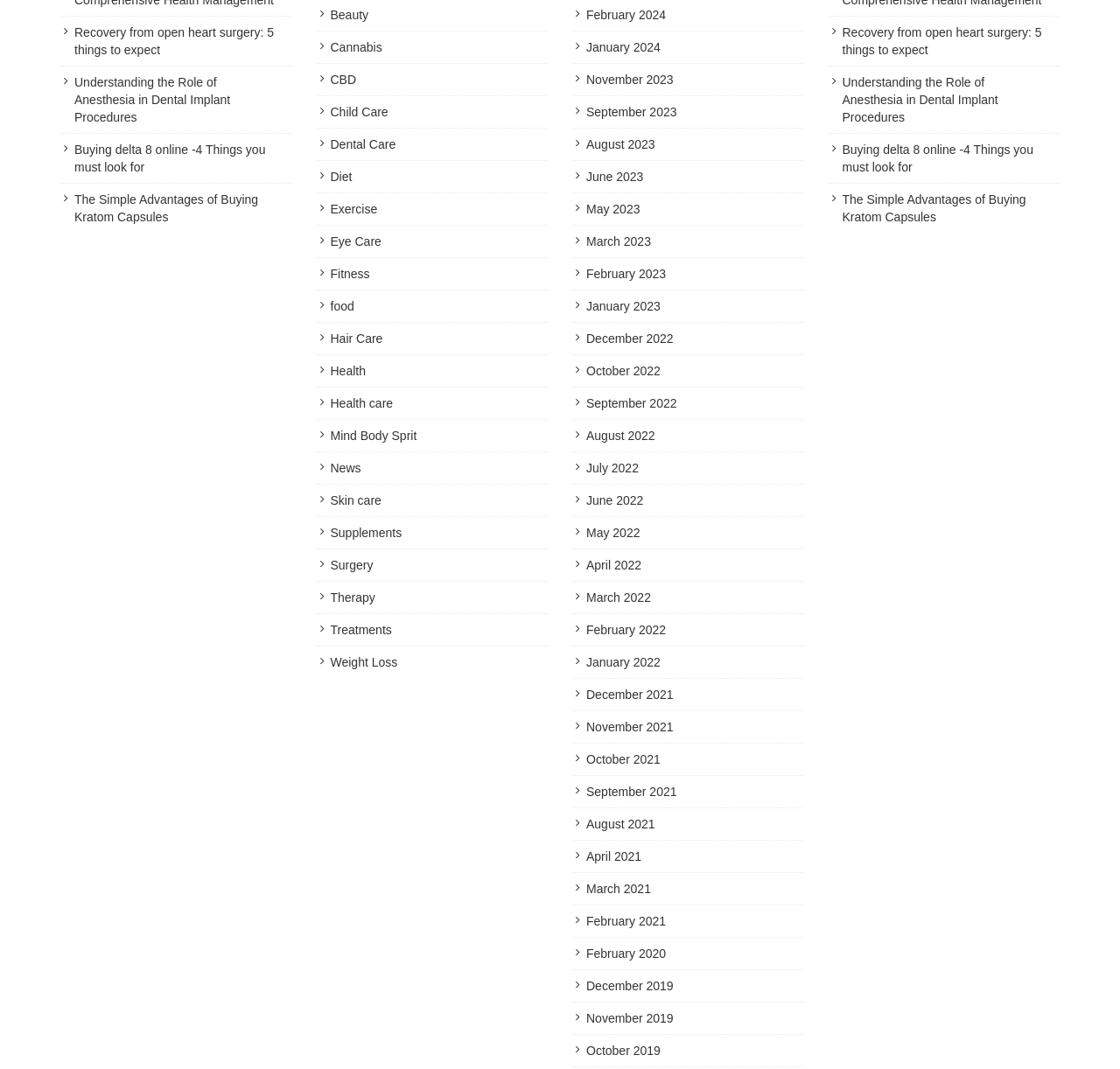Could you determine the bounding box coordinates of the clickable element to complete the instruction: "Click on the 'Beauty' link"? Provide the coordinates as four float numbers between 0 and 1, i.e., [left, top, right, bottom].

[0.295, 0.007, 0.329, 0.02]